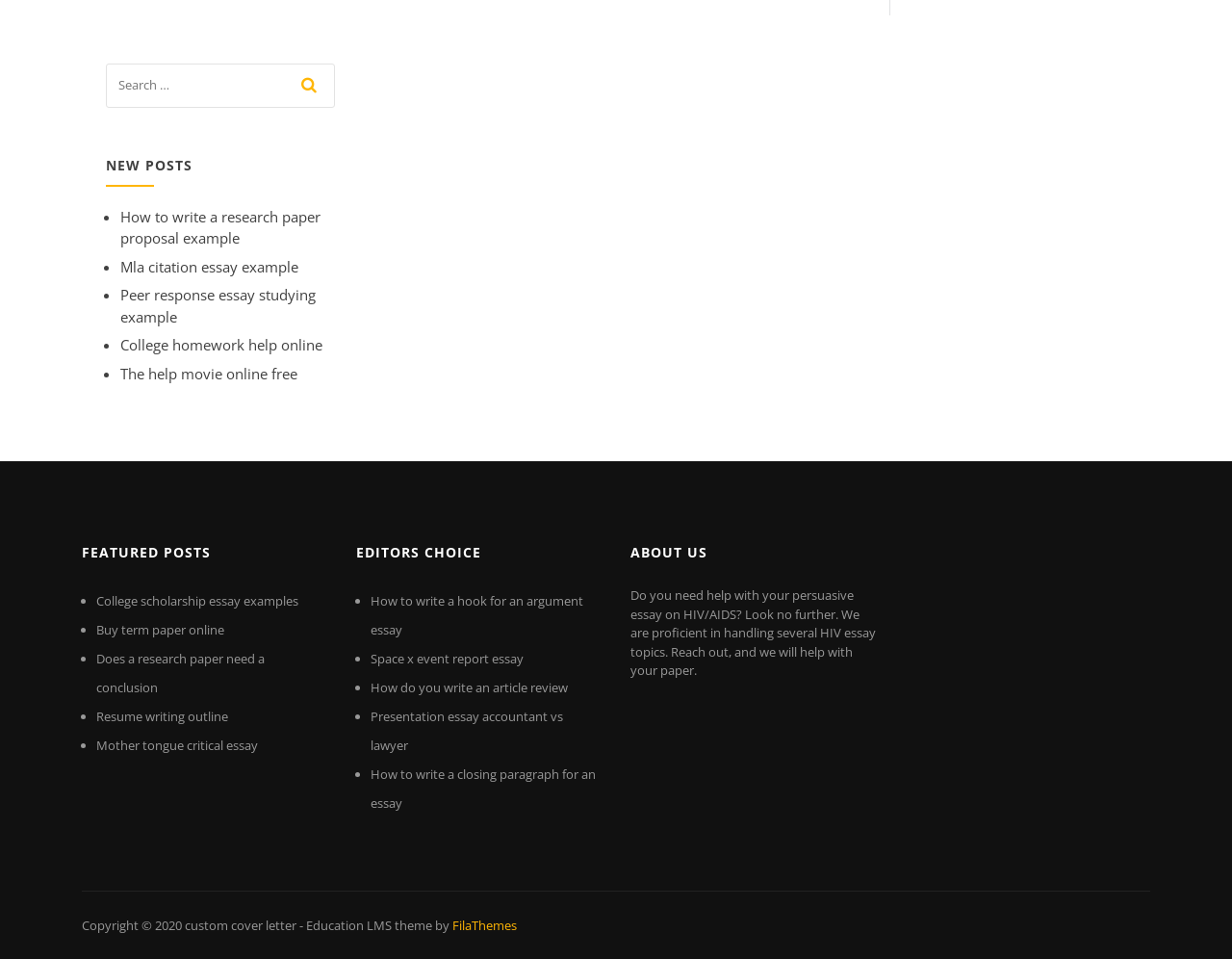Please determine the bounding box coordinates of the element's region to click in order to carry out the following instruction: "search for a topic". The coordinates should be four float numbers between 0 and 1, i.e., [left, top, right, bottom].

[0.086, 0.066, 0.271, 0.112]